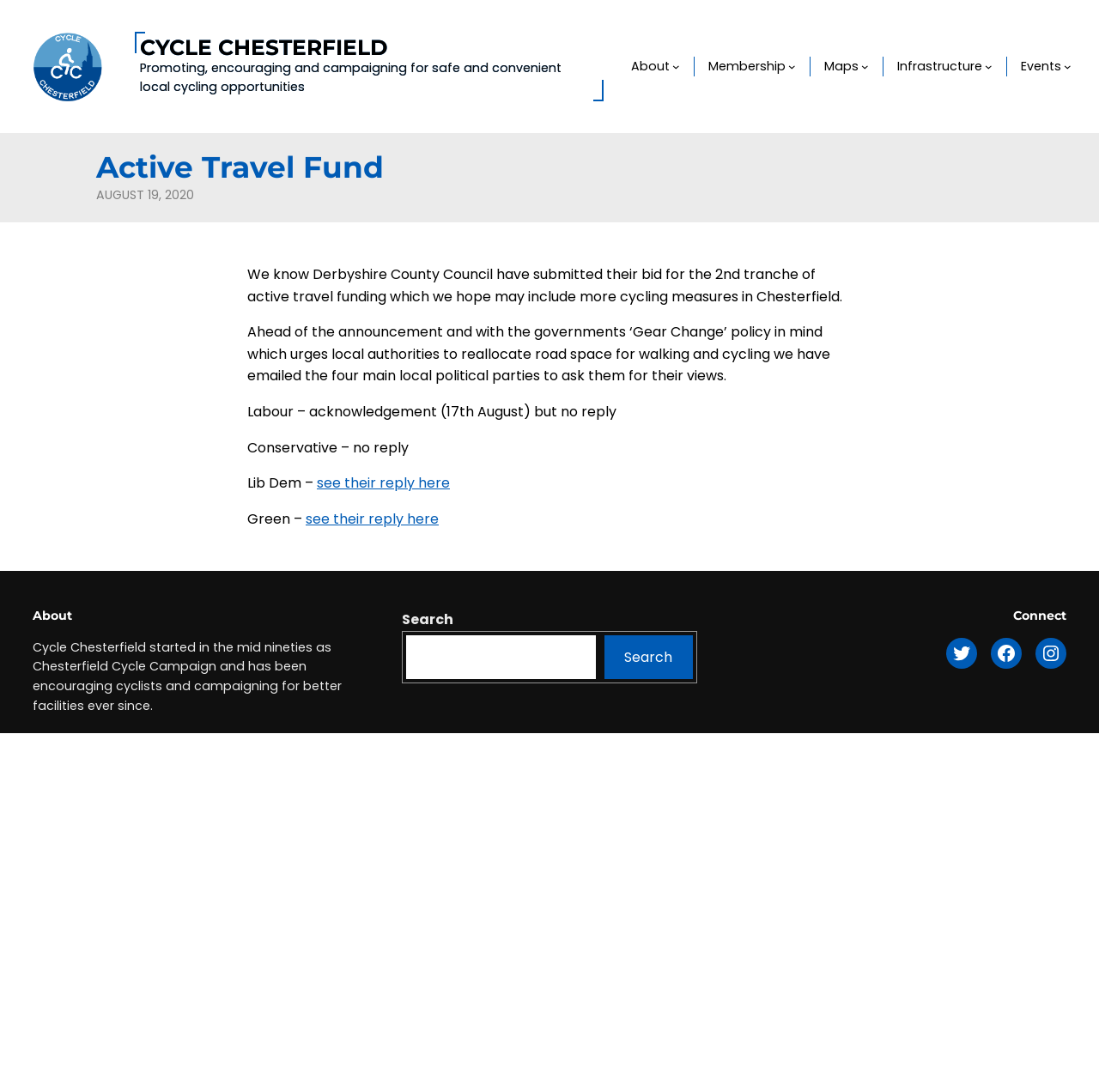Respond with a single word or phrase to the following question:
What is the text of the first paragraph in the main content?

We know Derbyshire County Council have submitted their bid for the 2nd tranche of active travel funding which we hope may include more cycling measures in Chesterfield.